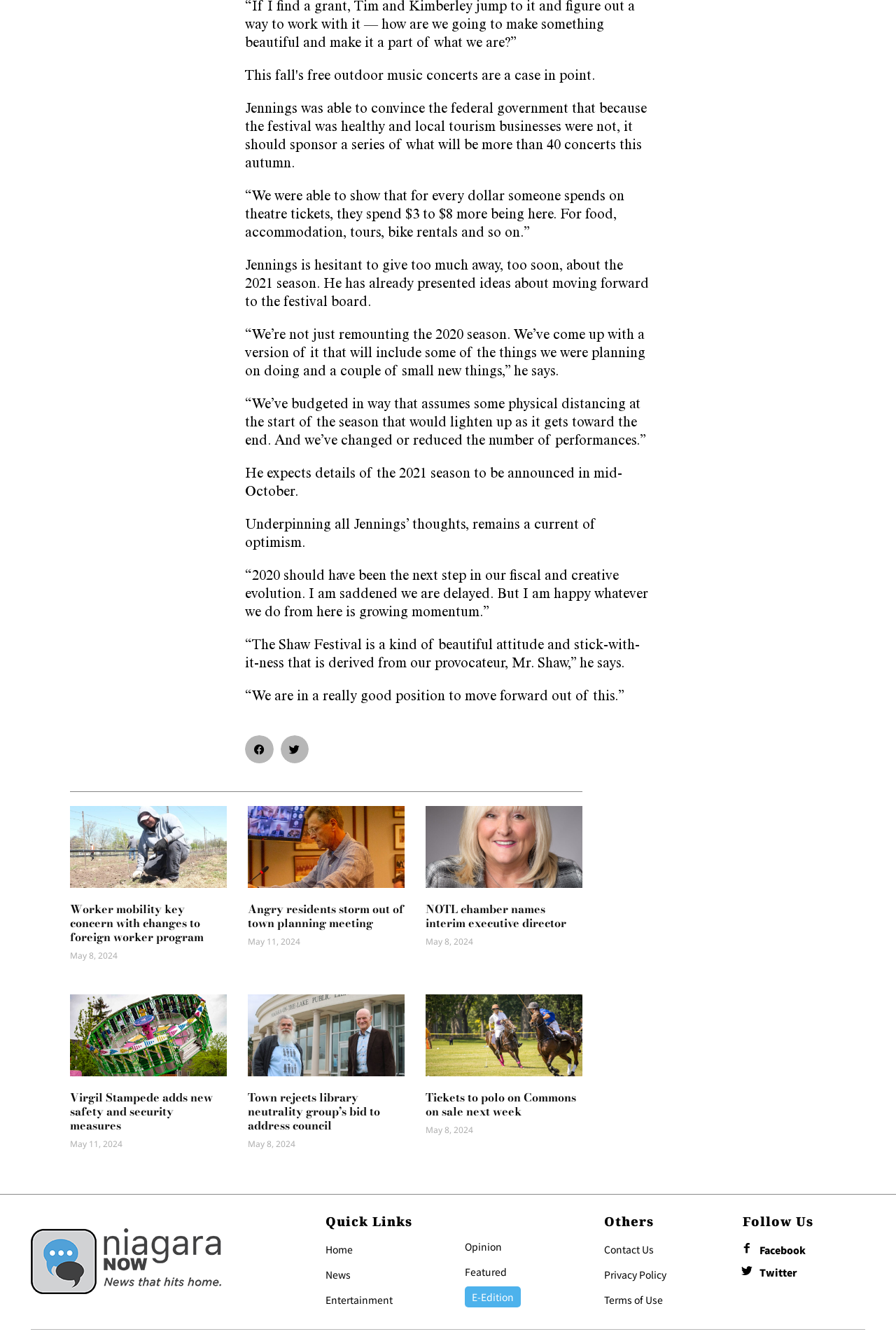Using the provided element description "Destiny 2 Clans 101", determine the bounding box coordinates of the UI element.

None